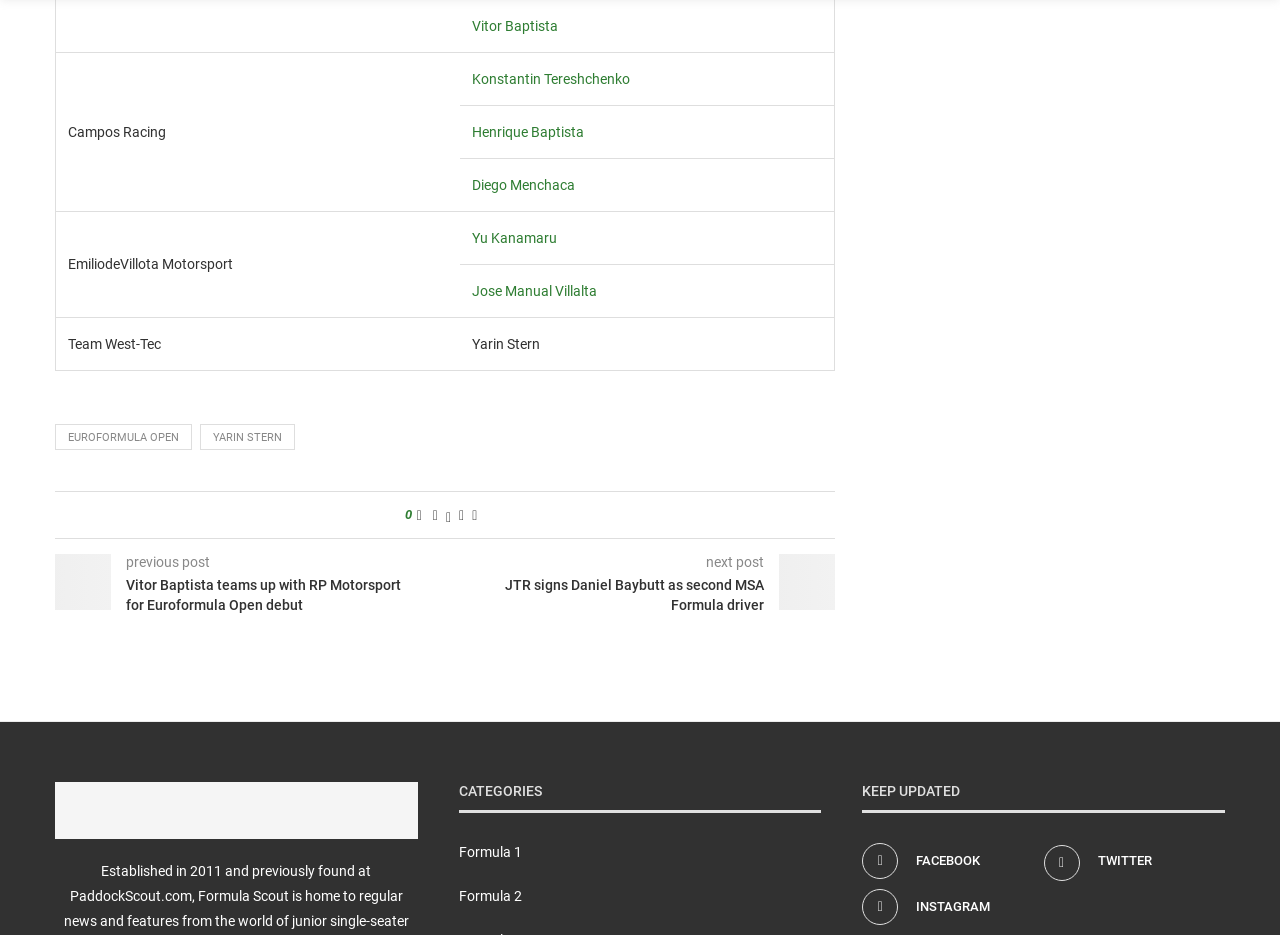Please provide a detailed answer to the question below based on the screenshot: 
What is the name of the category section on this webpage?

I found the heading 'CATEGORIES' which is the name of the category section on this webpage.